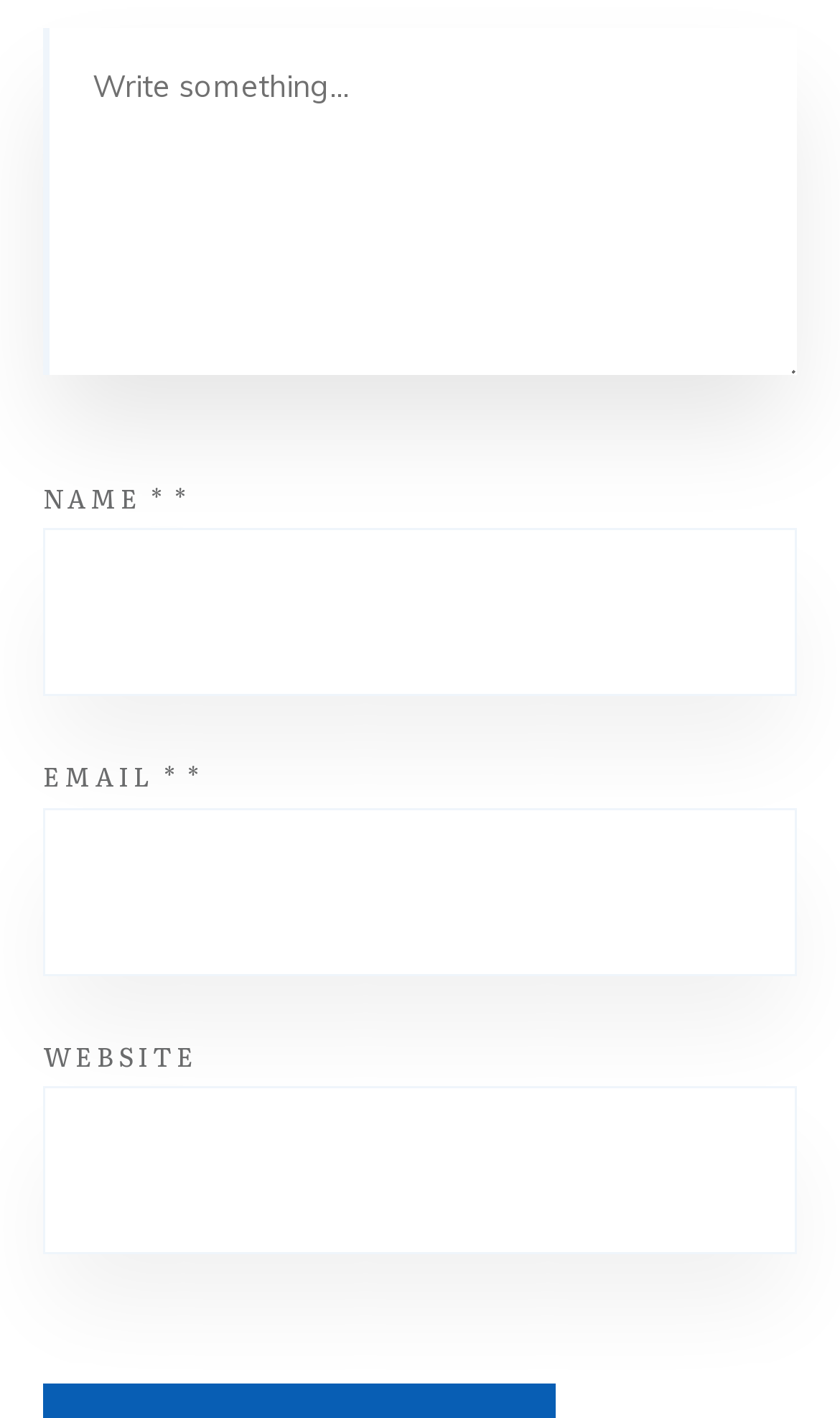Please provide a one-word or short phrase answer to the question:
What is the purpose of the first text box?

To write something